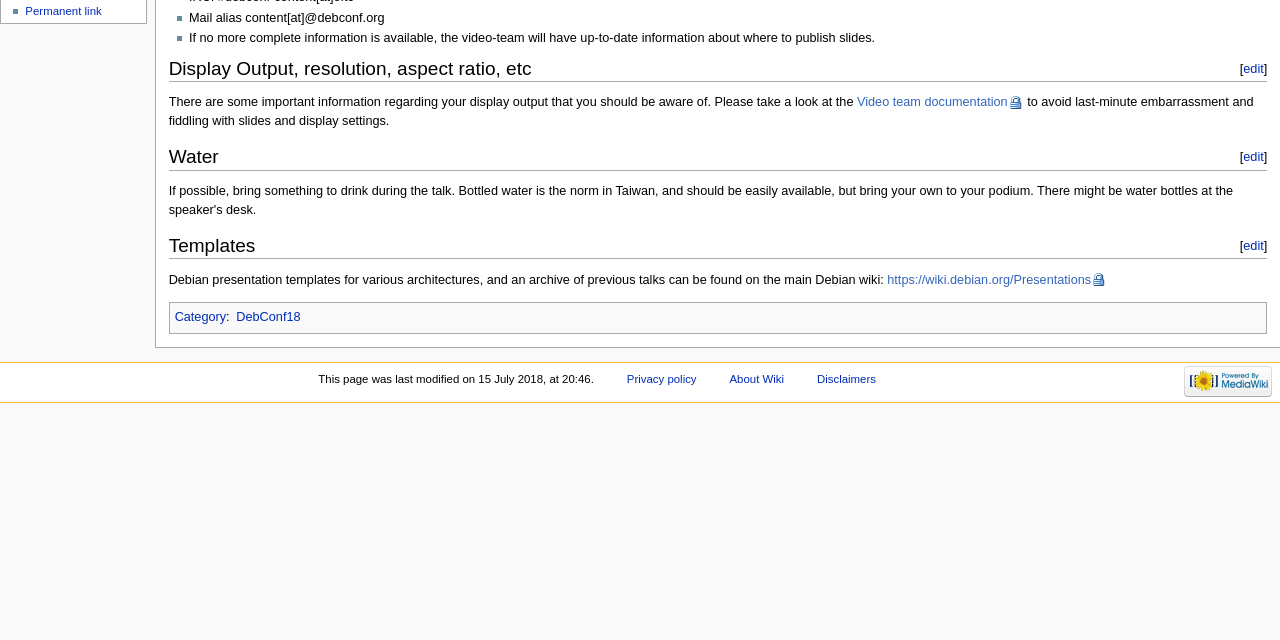Predict the bounding box coordinates of the UI element that matches this description: "DebConf18". The coordinates should be in the format [left, top, right, bottom] with each value between 0 and 1.

[0.185, 0.485, 0.235, 0.507]